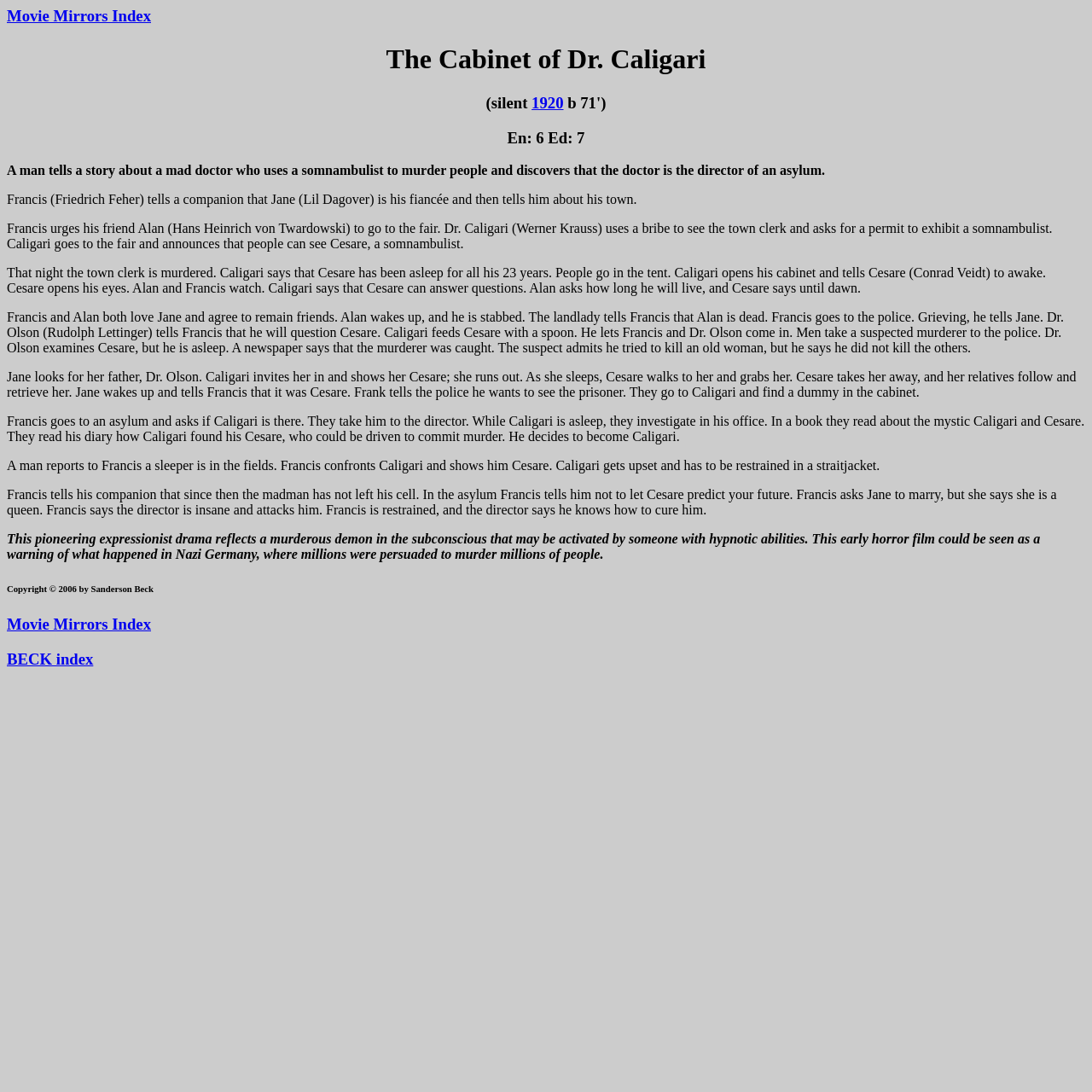Please provide a brief answer to the question using only one word or phrase: 
Who plays the role of Francis?

Friedrich Feher